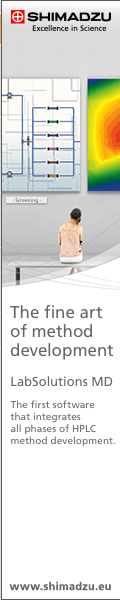What is the tone of the banner advertisement?
Please analyze the image and answer the question with as much detail as possible.

The tone of the banner advertisement is sleek and professional, which is evident from the overall design of the banner, including the graphical representations in the background, suggesting a sophisticated and expert approach to HPLC method development.